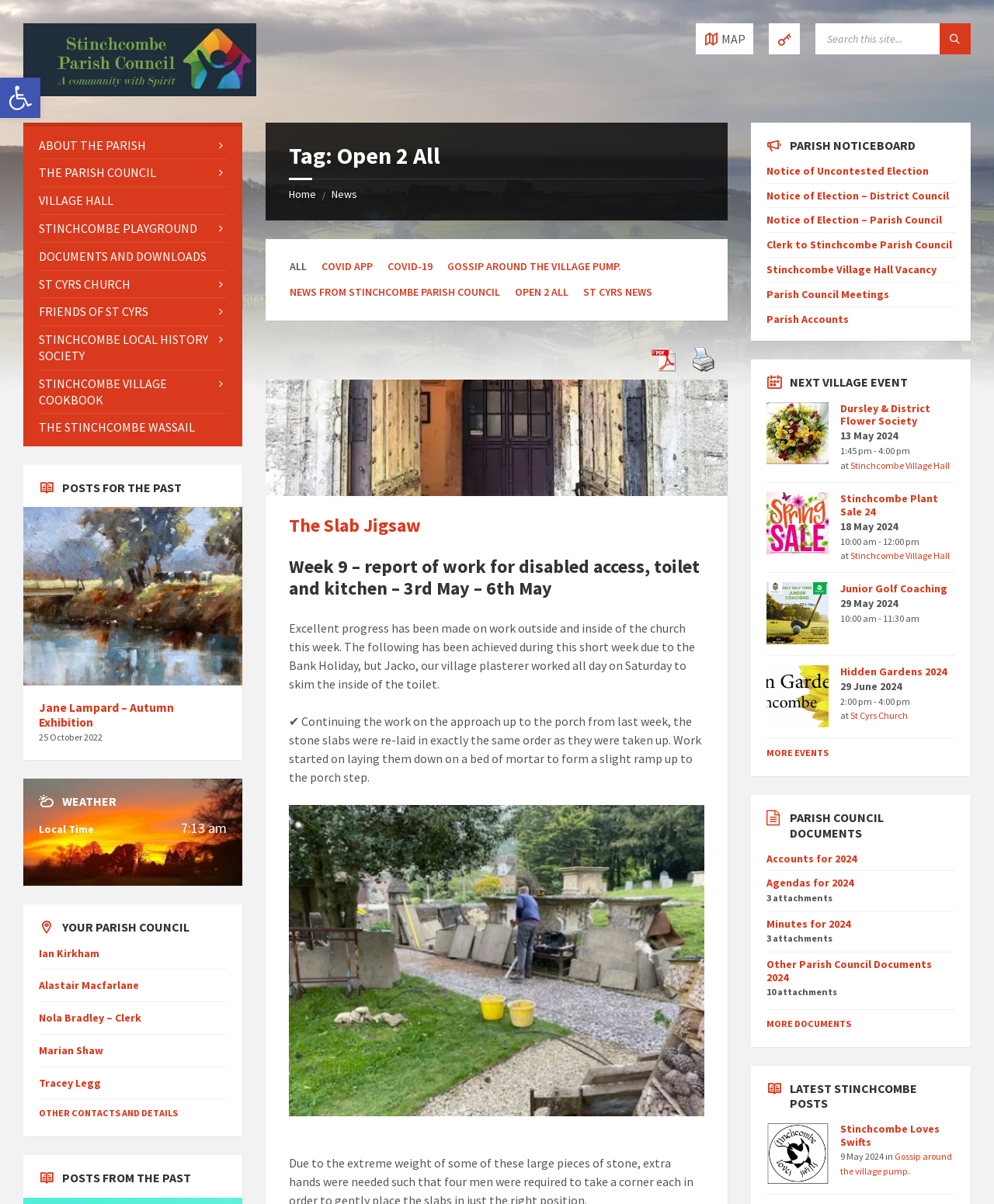Locate the bounding box coordinates of the element you need to click to accomplish the task described by this instruction: "Follow on Facebook".

None